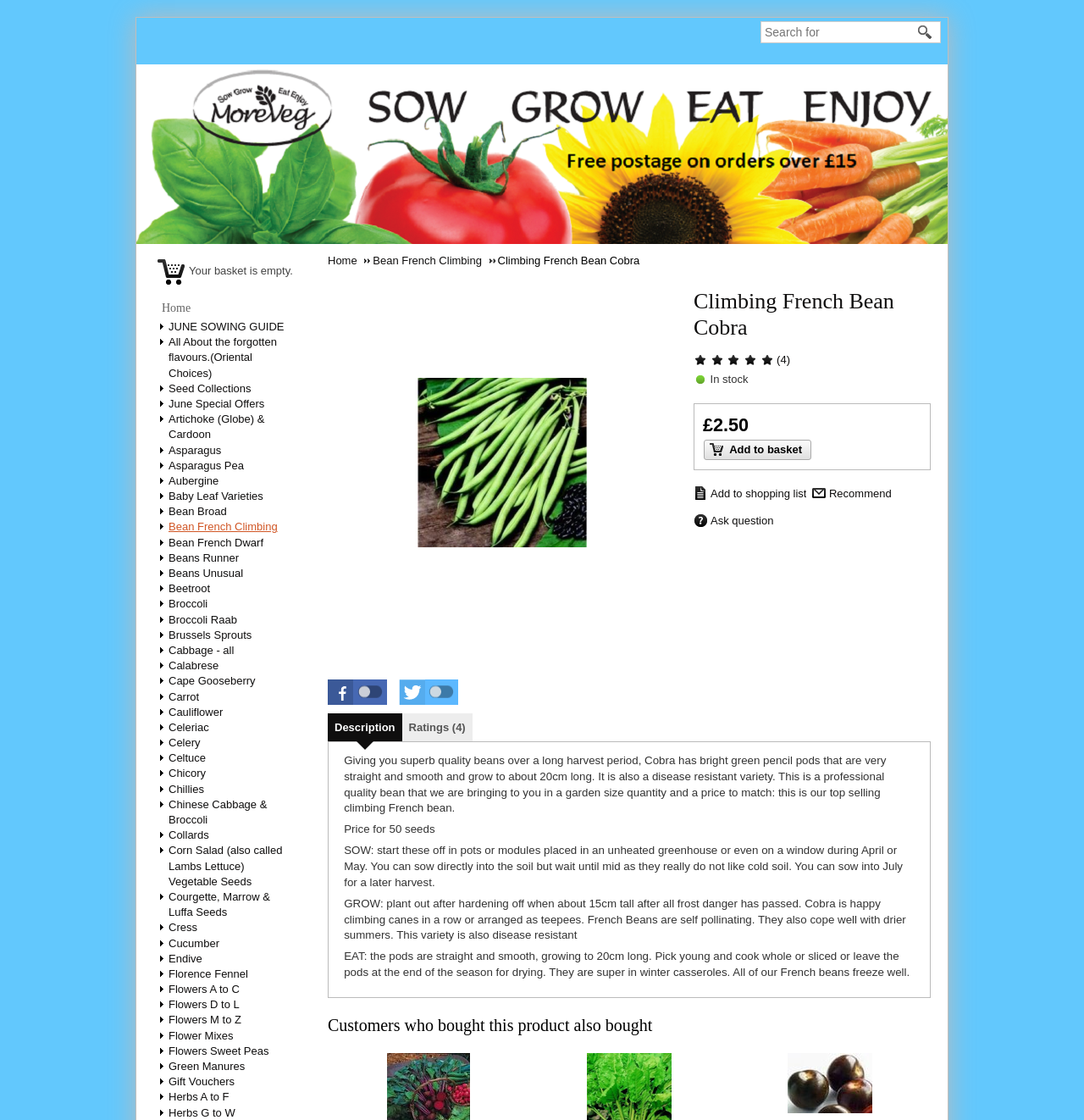Find the bounding box of the element with the following description: "Artichoke (Globe) & Cardoon". The coordinates must be four float numbers between 0 and 1, formatted as [left, top, right, bottom].

[0.155, 0.368, 0.244, 0.394]